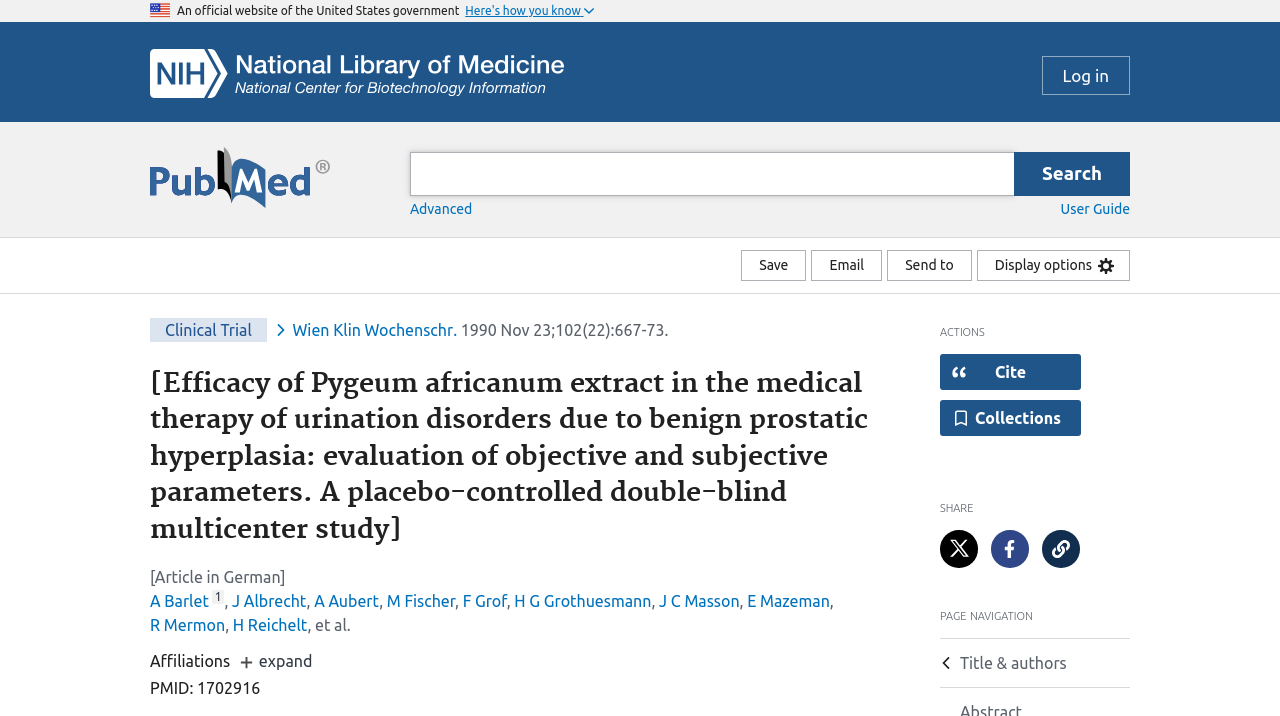Answer this question in one word or a short phrase: What is the language of the article?

German